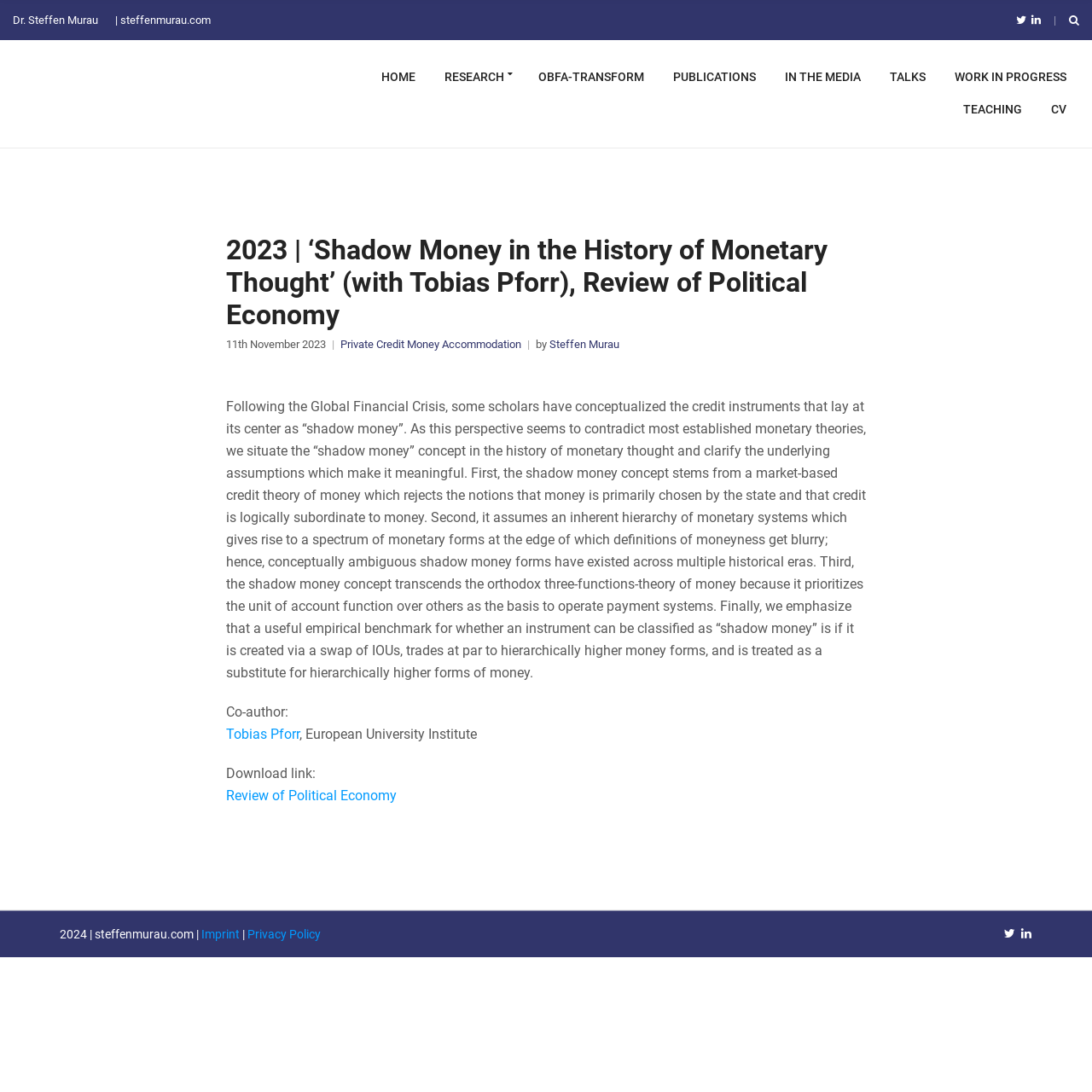Identify the bounding box coordinates of the part that should be clicked to carry out this instruction: "go to home page".

[0.349, 0.056, 0.38, 0.086]